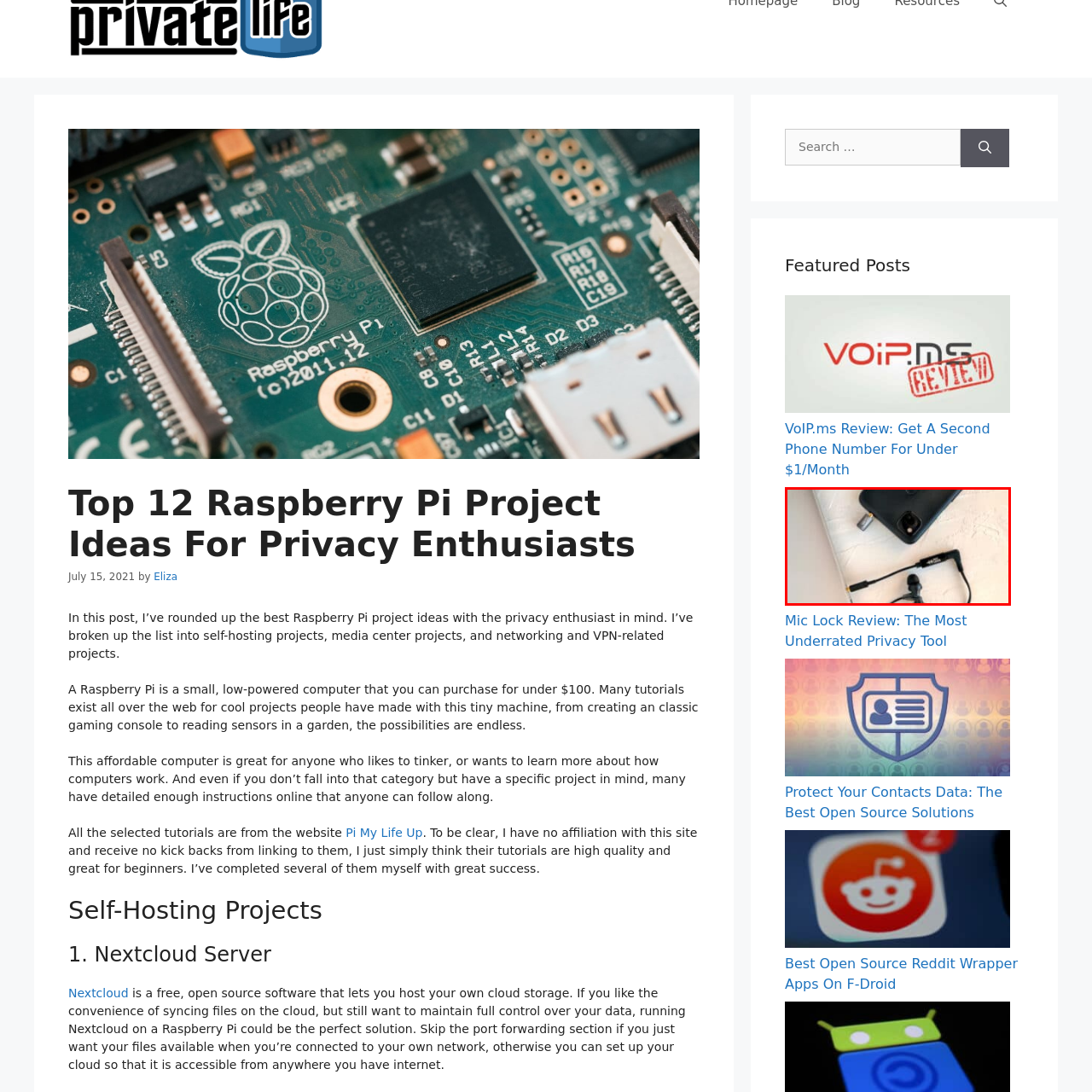Observe the image within the red-bordered area and respond to the following question in detail, making use of the visual information: What is the surface beneath the earphones?

The image shows the earphones lying on a surface, and upon closer inspection, we can see that the surface has a textured pattern, which provides a subtle background for the earphones and smartphone.